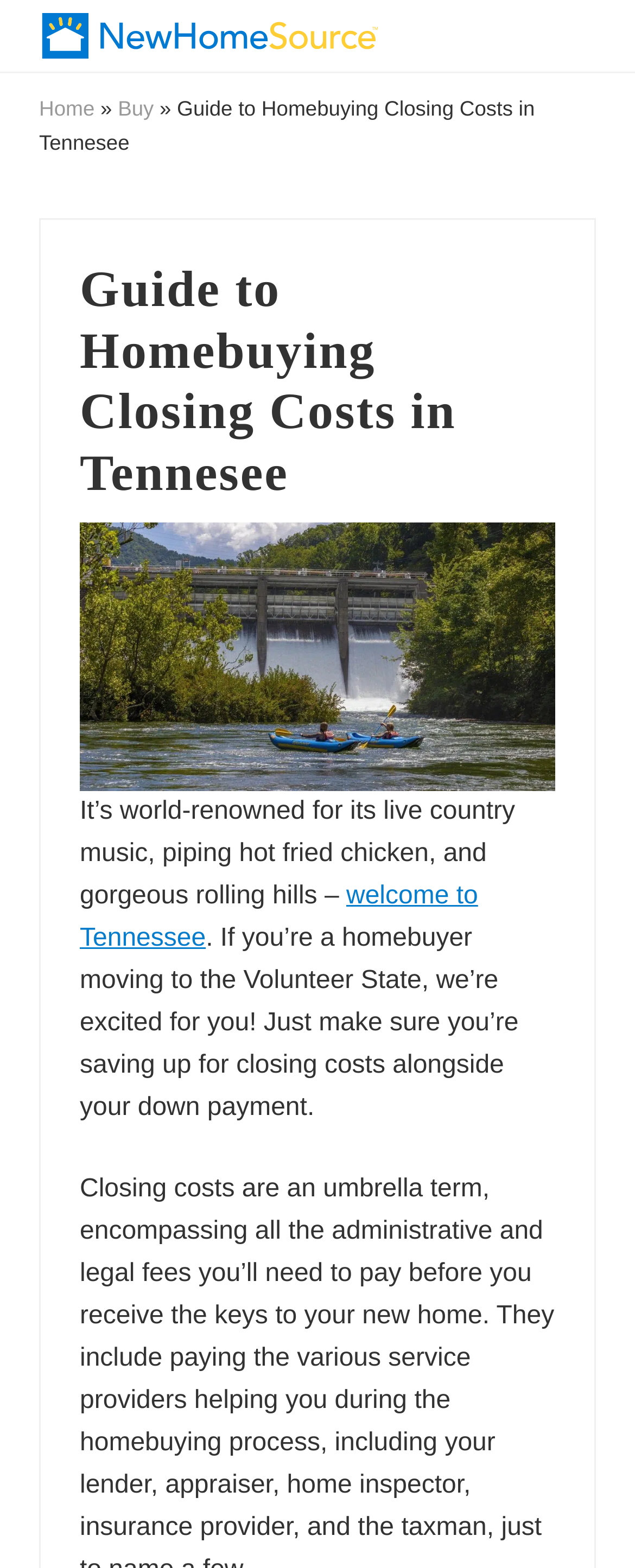Give the bounding box coordinates for this UI element: "alt="NewHomeSource"". The coordinates should be four float numbers between 0 and 1, arranged as [left, top, right, bottom].

[0.062, 0.008, 0.6, 0.037]